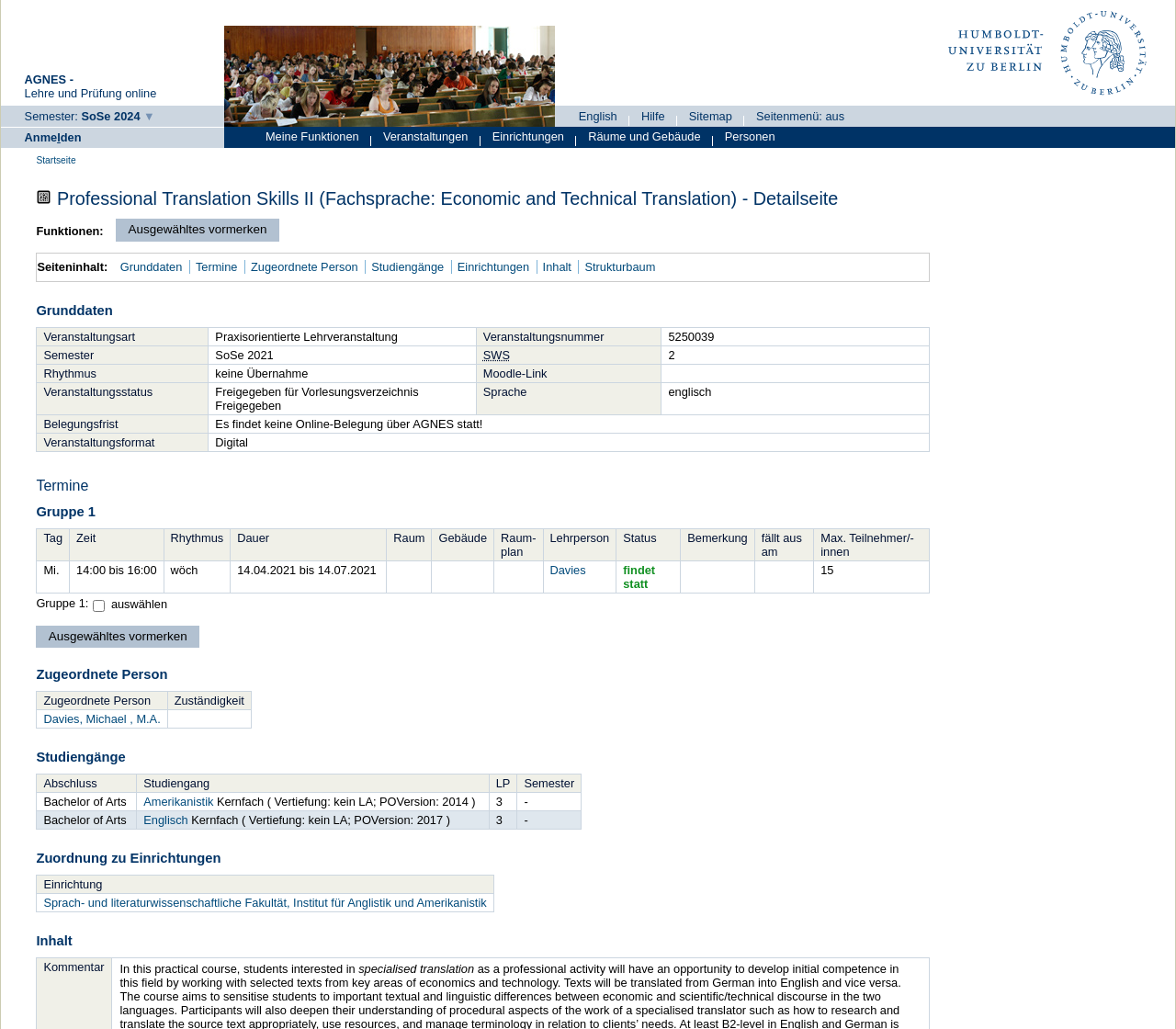Please locate the bounding box coordinates for the element that should be clicked to achieve the following instruction: "Click on the 'Termine' link". Ensure the coordinates are given as four float numbers between 0 and 1, i.e., [left, top, right, bottom].

[0.102, 0.253, 0.155, 0.266]